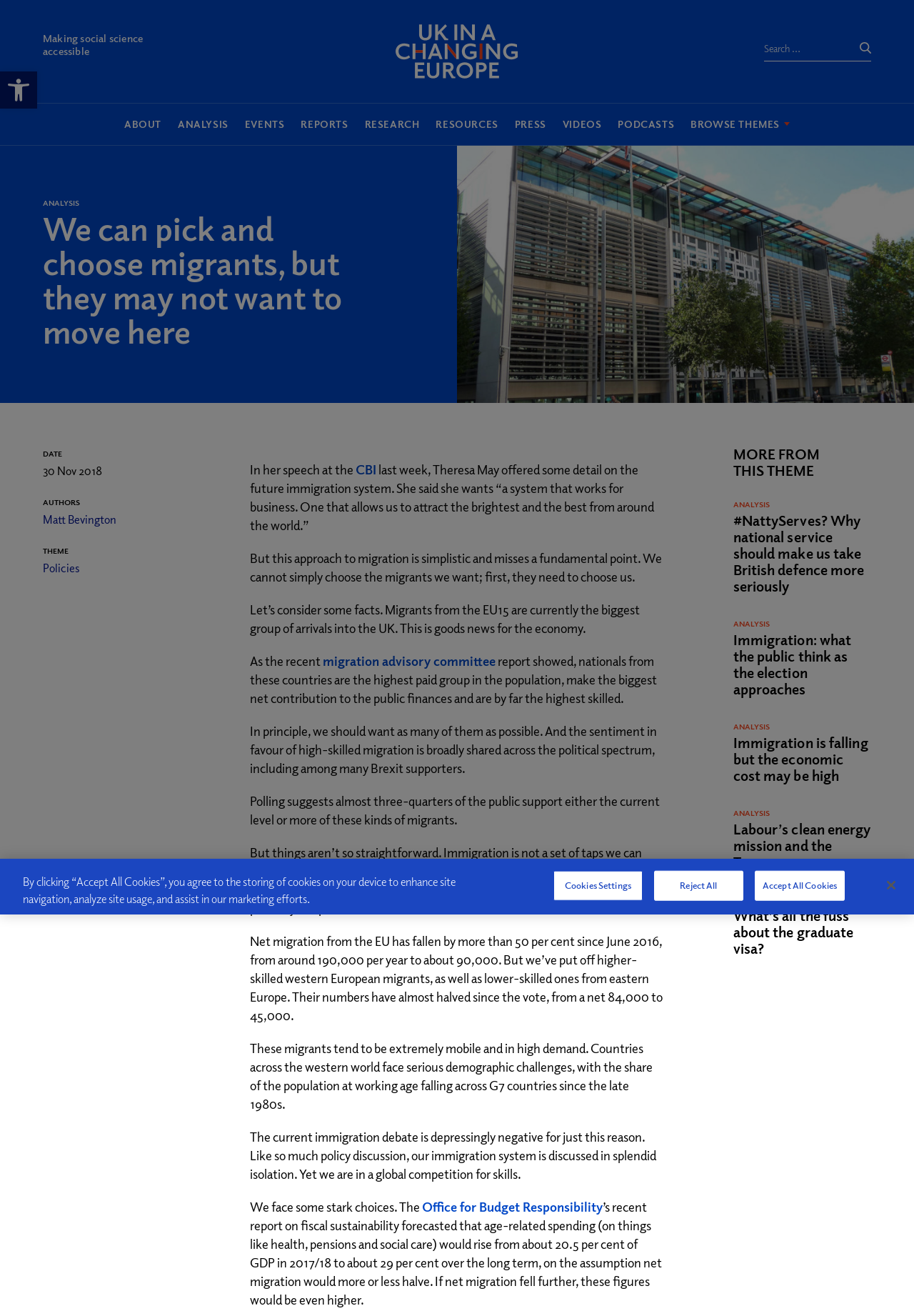Identify the bounding box coordinates of the section to be clicked to complete the task described by the following instruction: "Search for something". The coordinates should be four float numbers between 0 and 1, formatted as [left, top, right, bottom].

[0.836, 0.027, 0.953, 0.051]